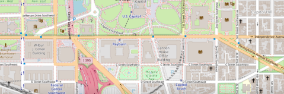Create an elaborate description of the image, covering every aspect.

The image depicts a map of Washington, D.C., highlighting various streets, parks, and landmarks within the city. This particular map is associated with the contact information for Congresswoman Cathy McMorris Rodgers, who represents Washington's 5th District. Located prominently are key areas such as the Capitol Building and other significant government sites. The visual layout showcases the rich urban landscape, enabling constituents to identify locations related to Congresswoman Rodgers' offices. The map serves as a practical resource for individuals seeking information on how to reach her Washington, D.C. office at the Rayburn House Office Building, or her other district offices in Spokane, Colville, and Walla Walla, emphasizing the accessibility of her services to the community.